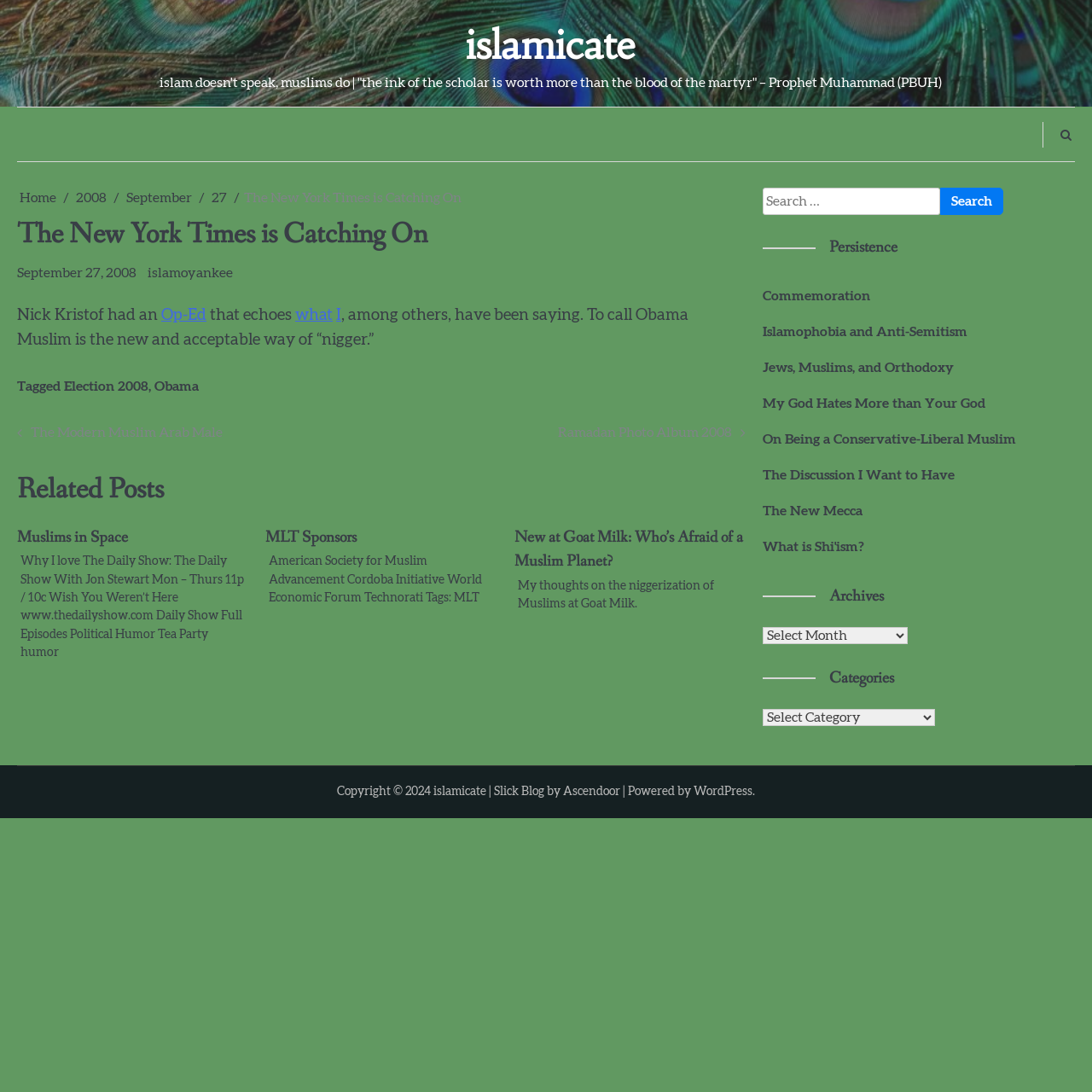Could you determine the bounding box coordinates of the clickable element to complete the instruction: "Search for something"? Provide the coordinates as four float numbers between 0 and 1, i.e., [left, top, right, bottom].

[0.698, 0.172, 0.861, 0.197]